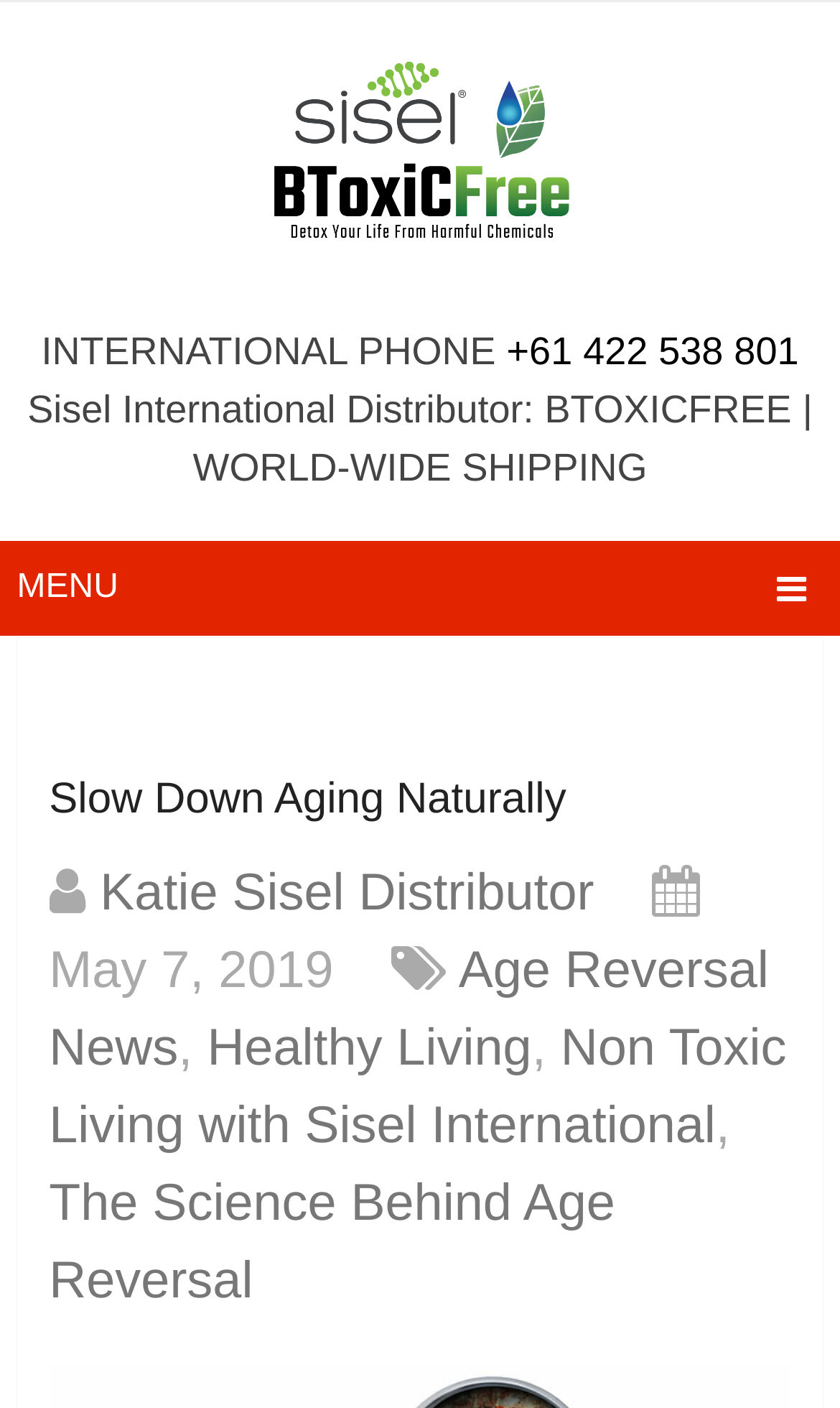What is the name of the company mentioned on the webpage?
Answer the question with a single word or phrase by looking at the picture.

Sisel International